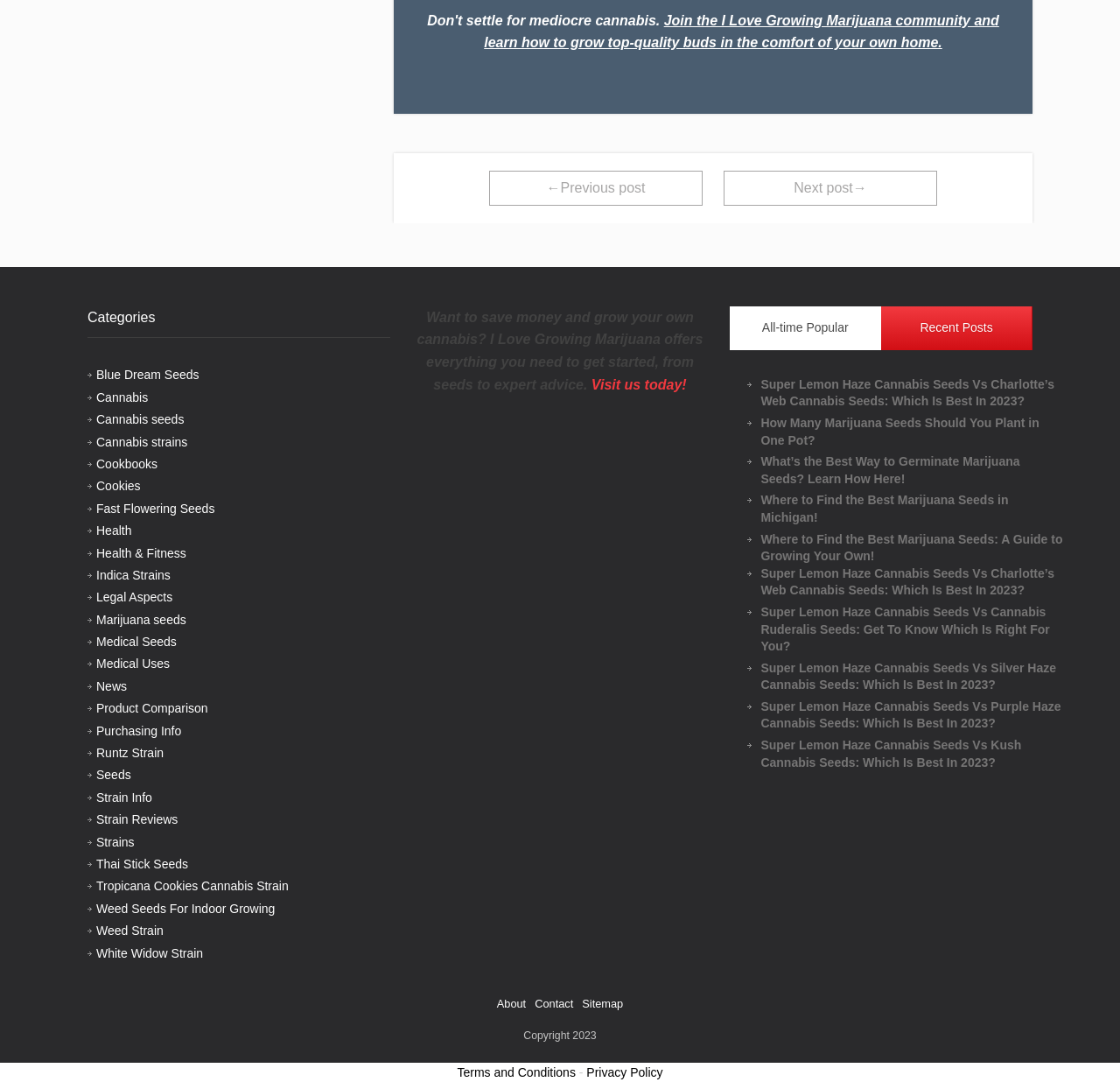Please identify the bounding box coordinates of the element that needs to be clicked to perform the following instruction: "Read the article about Super Lemon Haze Cannabis Seeds Vs Charlotte’s Web Cannabis Seeds".

[0.679, 0.348, 0.949, 0.379]